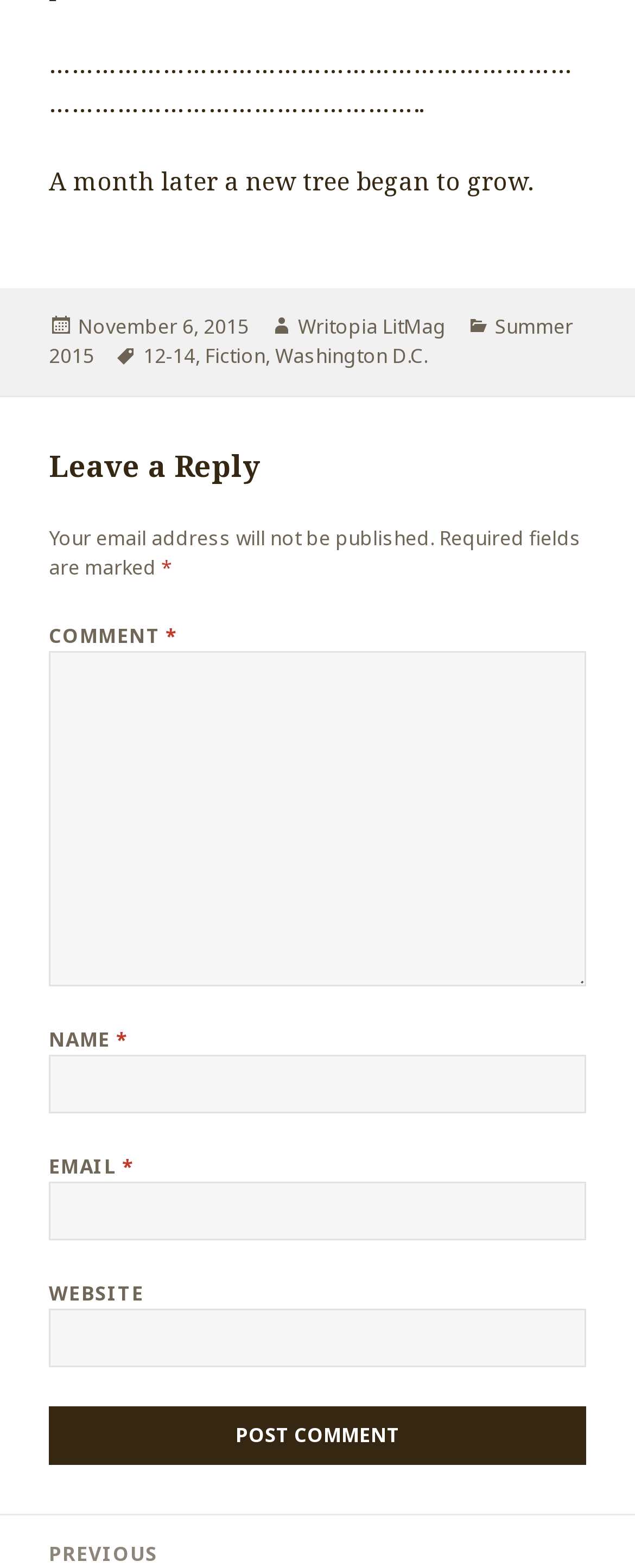Show the bounding box coordinates of the region that should be clicked to follow the instruction: "Enter your name."

[0.077, 0.673, 0.923, 0.71]